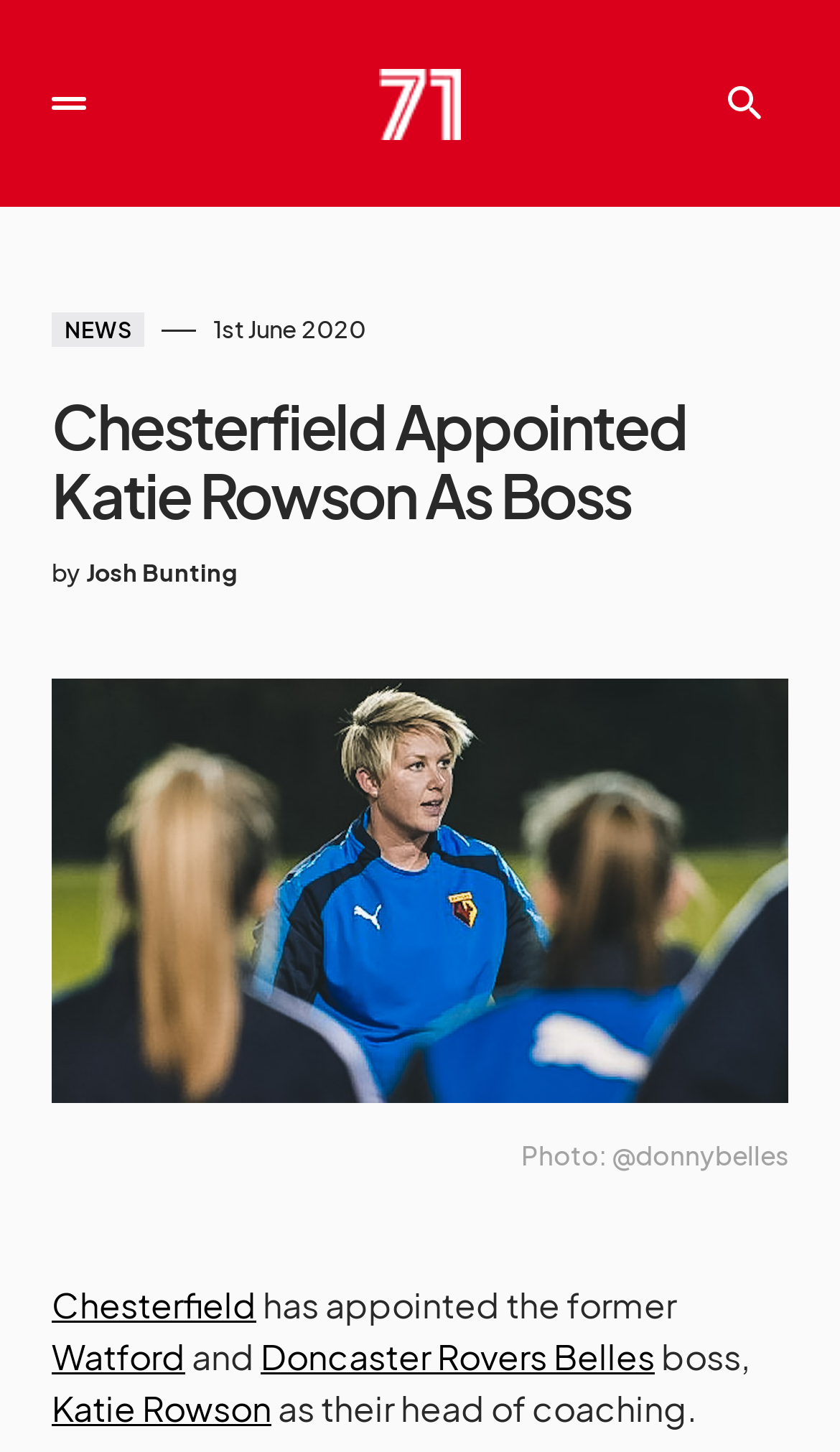Find the bounding box coordinates of the UI element according to this description: "Doncaster Rovers Belles".

[0.31, 0.918, 0.779, 0.949]